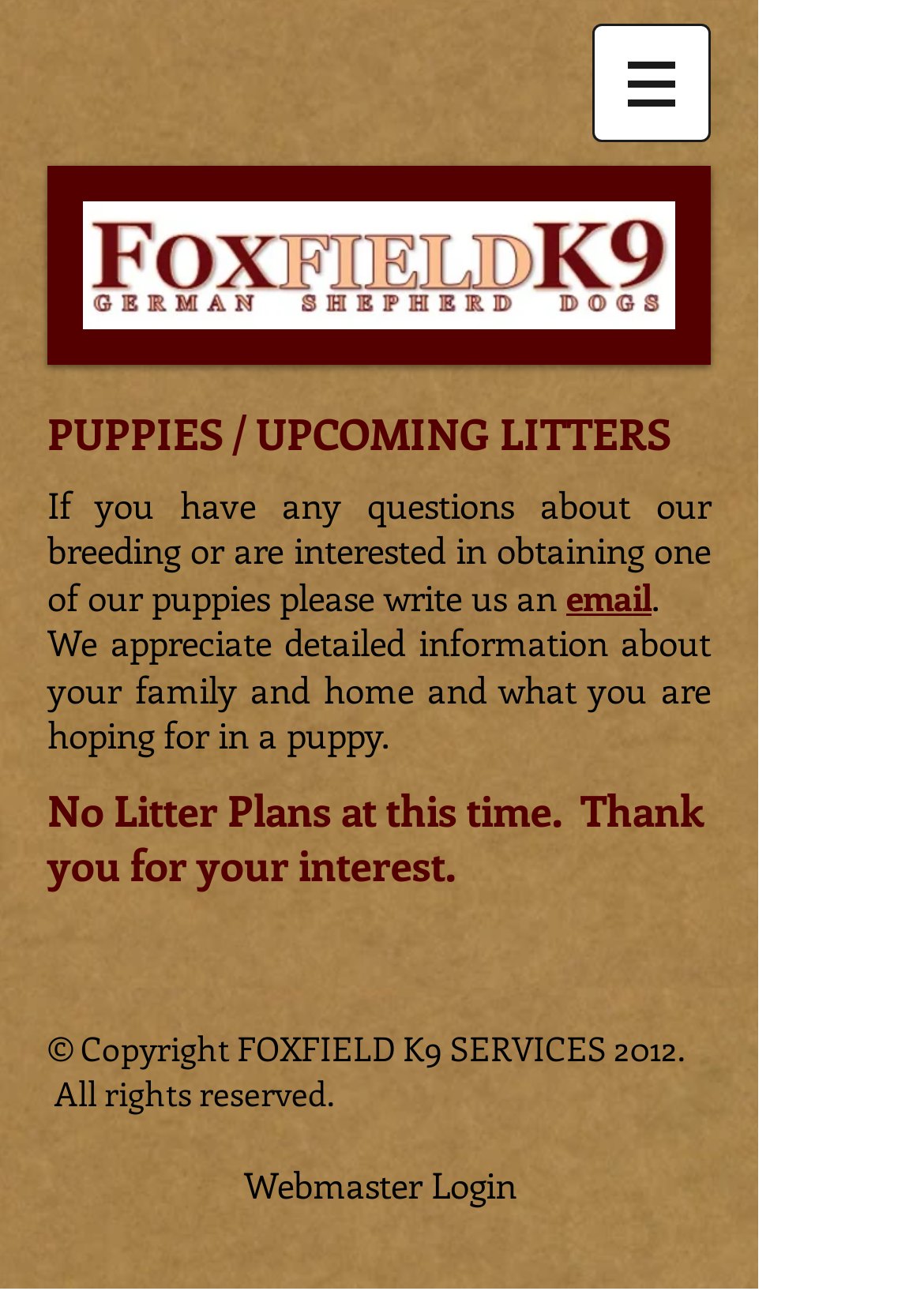Analyze the image and provide a detailed answer to the question: What is the purpose of providing detailed information about family and home?

The webpage mentions that the breeder appreciates detailed information about the family and home, implying that this information is used to select the right puppy for the individual or family.